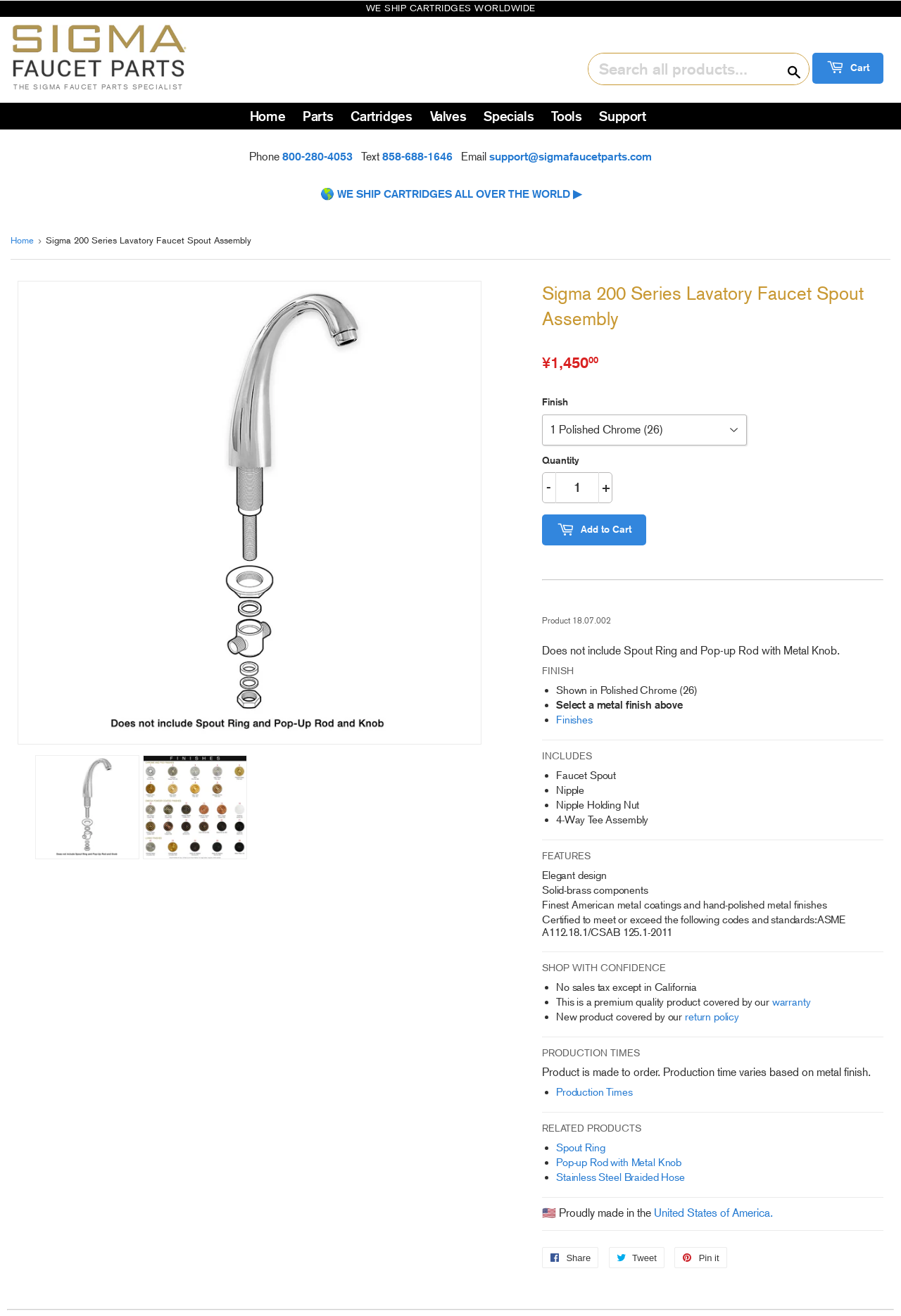Convey a detailed summary of the webpage, mentioning all key elements.

This webpage is about Sigma 200 Series Lavatory Faucet Spout Assembly, a product from Sigma Faucet Parts. At the top of the page, there is a banner with the company name and a logo, followed by a search bar and a cart icon. Below the banner, there are several navigation links, including "Home", "Parts", "Cartridges", "Valves", "Specials", "Tools", and "Support".

On the left side of the page, there is a section with contact information, including phone numbers and an email address. Below this section, there is a horizontal separator line.

The main content of the page is divided into several sections. The first section displays a product image and a brief description of the product, including its price, ¥1,450.00. Below this section, there are options to select the finish and quantity of the product.

The next section provides detailed product information, including a description of what is included in the product, such as a faucet spout, nipple, and 4-way tee assembly. This section also lists the product's features, including its elegant design, solid-brass components, and certified codes and standards.

Further down the page, there is a section titled "SHOP WITH CONFIDENCE", which lists several benefits of shopping on this website, including no sales tax except in California and a premium quality product covered by a warranty.

Throughout the page, there are several images and icons, including a world map icon indicating that the company ships cartridges worldwide. The overall layout of the page is organized and easy to navigate, with clear headings and concise text.